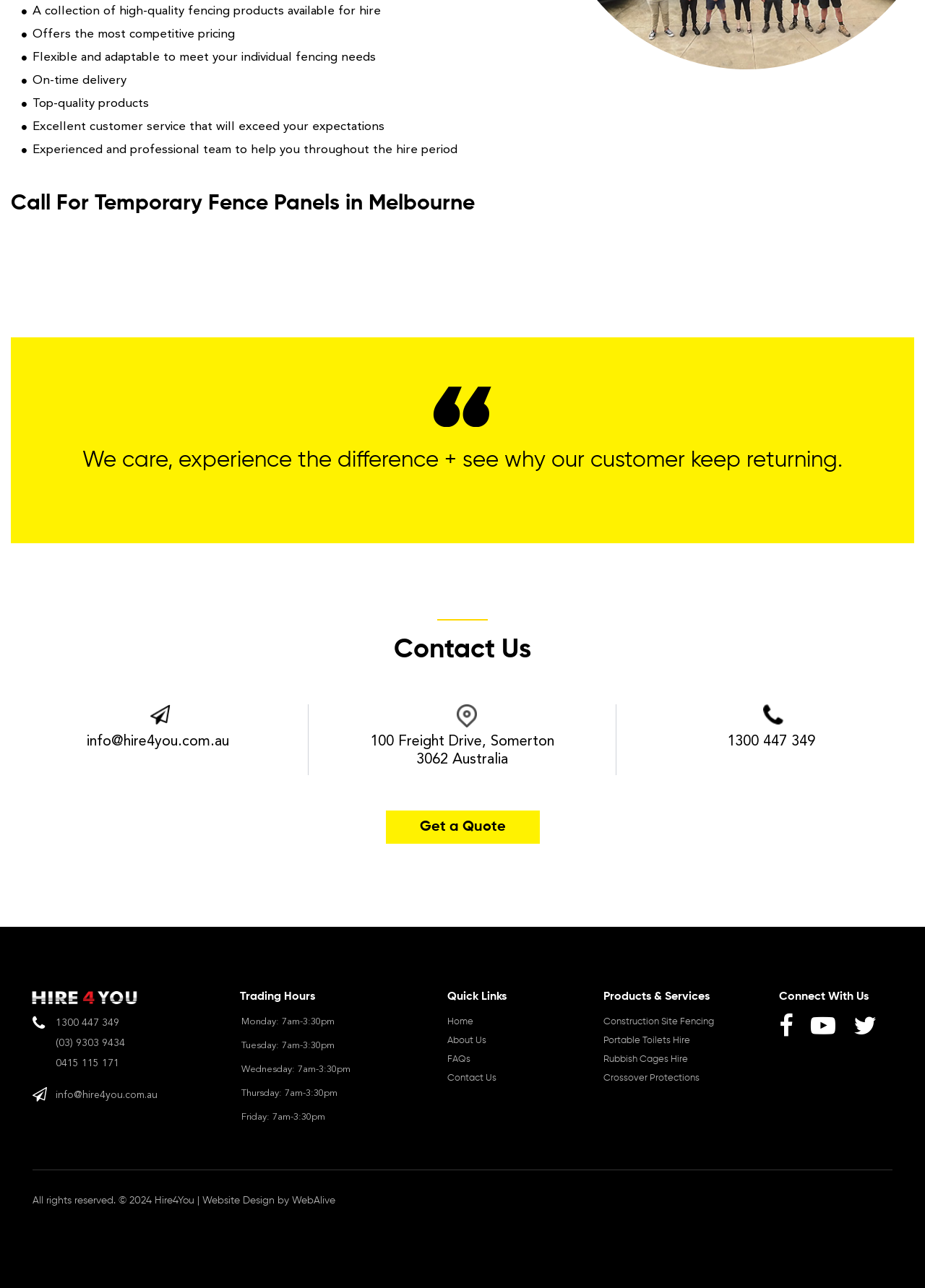Determine the bounding box for the described HTML element: "About Us". Ensure the coordinates are four float numbers between 0 and 1 in the format [left, top, right, bottom].

[0.484, 0.803, 0.526, 0.815]